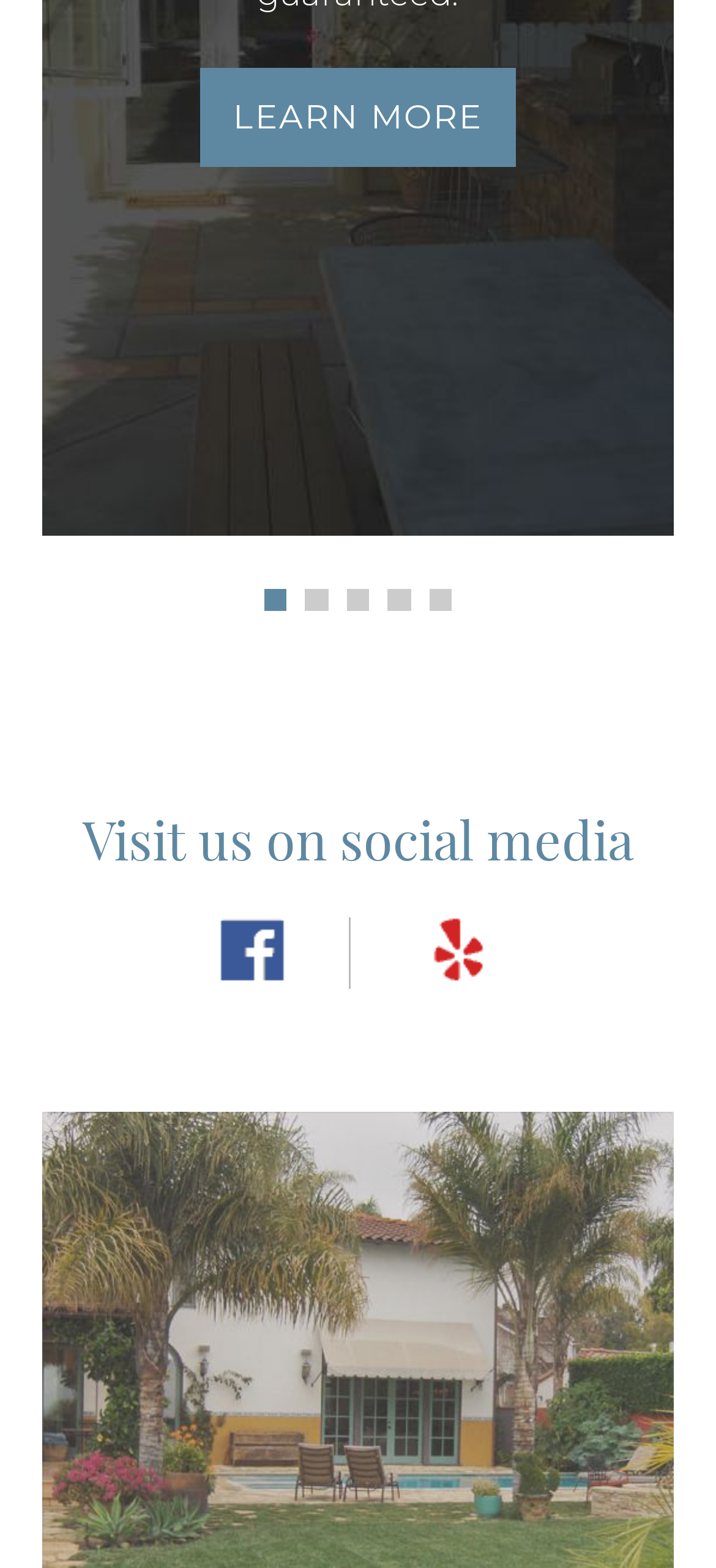Pinpoint the bounding box coordinates of the element to be clicked to execute the instruction: "Visit Yelp".

[0.595, 0.584, 0.697, 0.631]